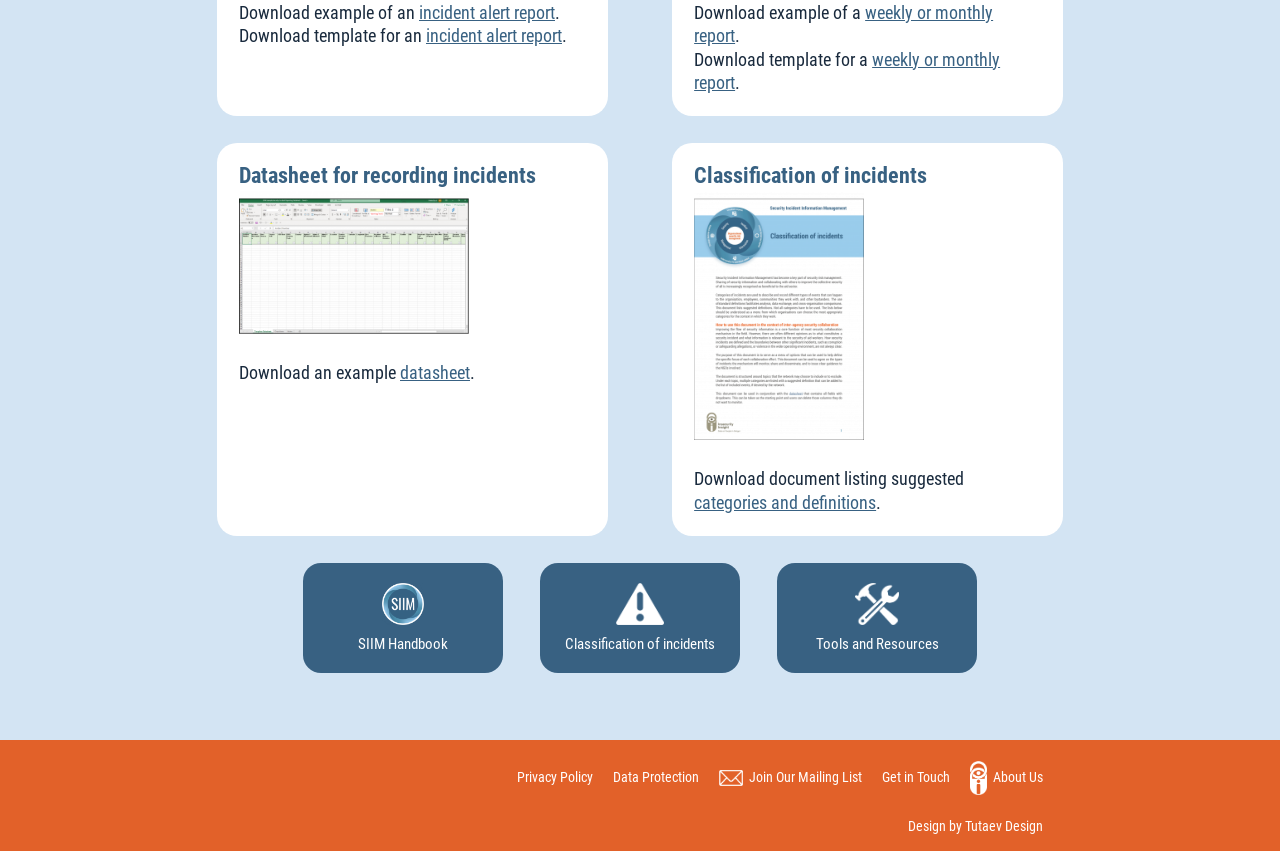What resources are available on the webpage?
Using the visual information, reply with a single word or short phrase.

SIIM Handbook, tools and resources